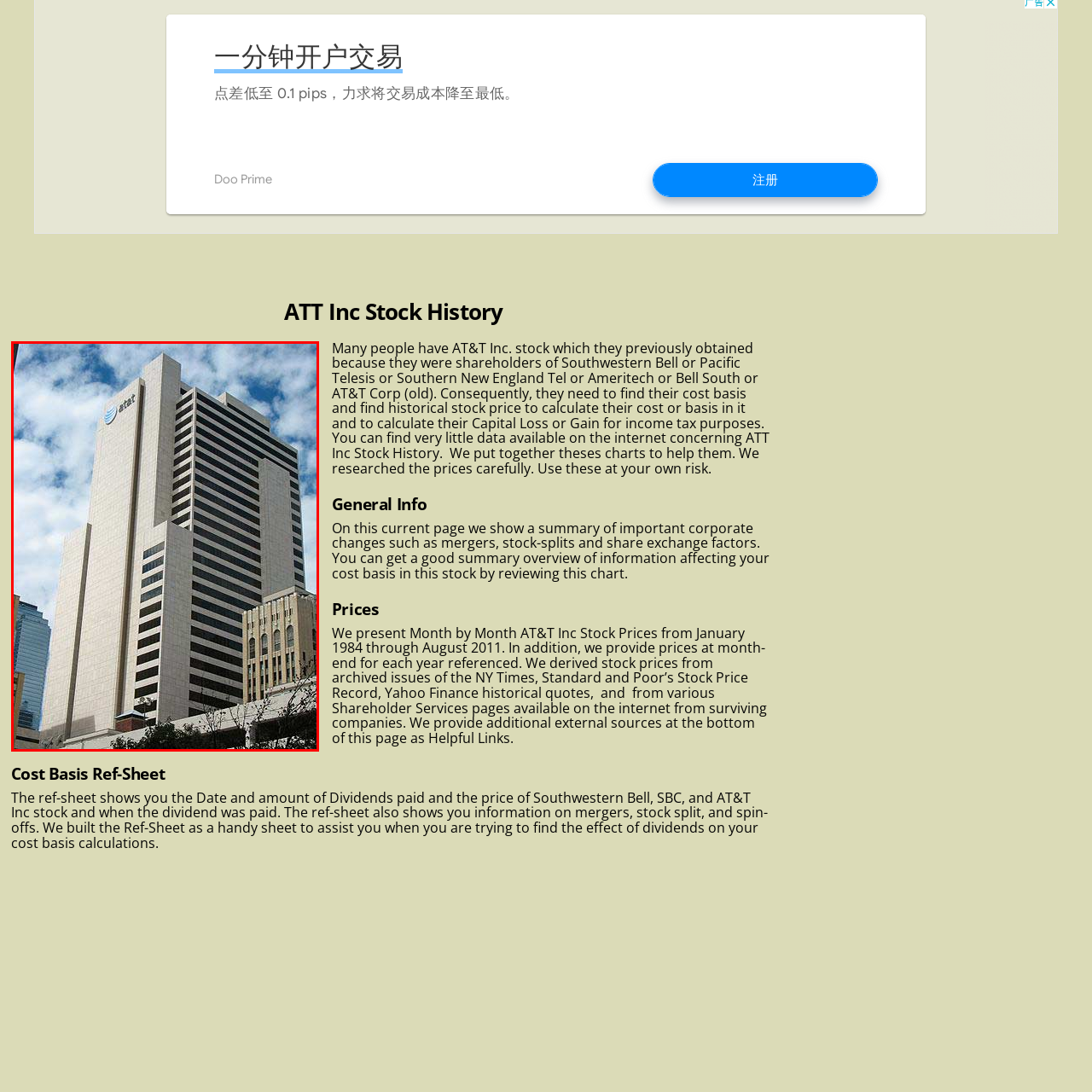What is the significance of this site for many shareholders?
Look at the image highlighted by the red bounding box and answer the question with a single word or brief phrase.

Corporate history and stock market investments